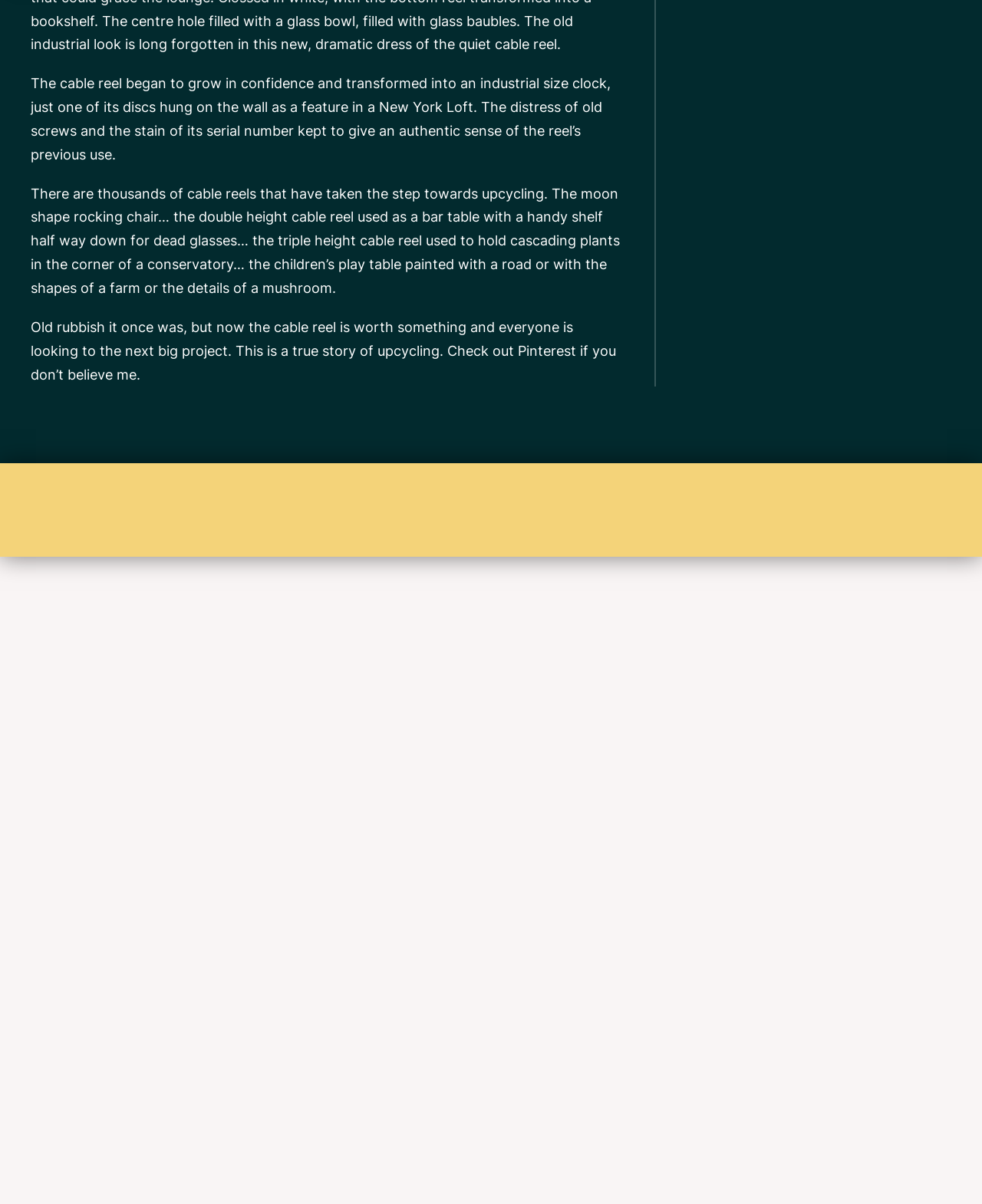Pinpoint the bounding box coordinates of the element you need to click to execute the following instruction: "Contact us". The bounding box should be represented by four float numbers between 0 and 1, in the format [left, top, right, bottom].

[0.848, 0.41, 0.969, 0.437]